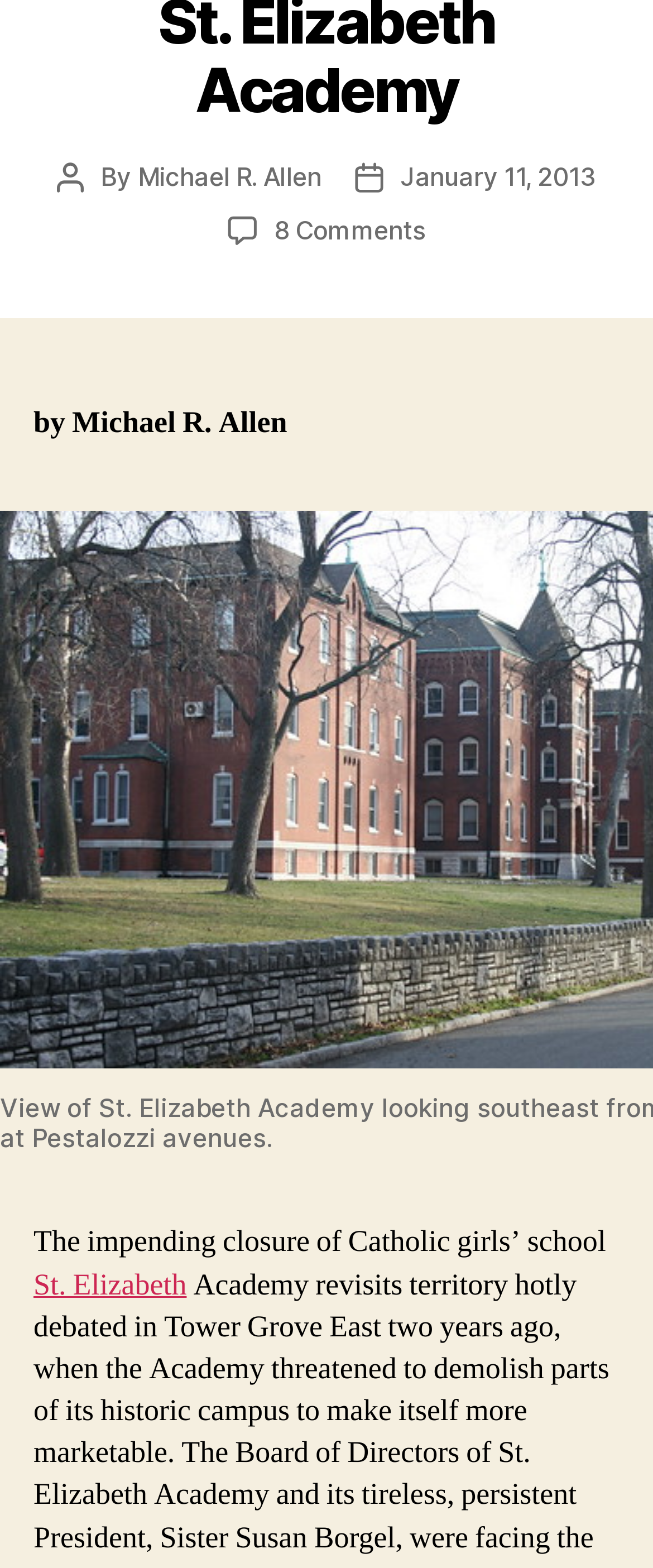Please find the bounding box coordinates (top-left x, top-left y, bottom-right x, bottom-right y) in the screenshot for the UI element described as follows: Michael R. Allen

[0.211, 0.102, 0.493, 0.122]